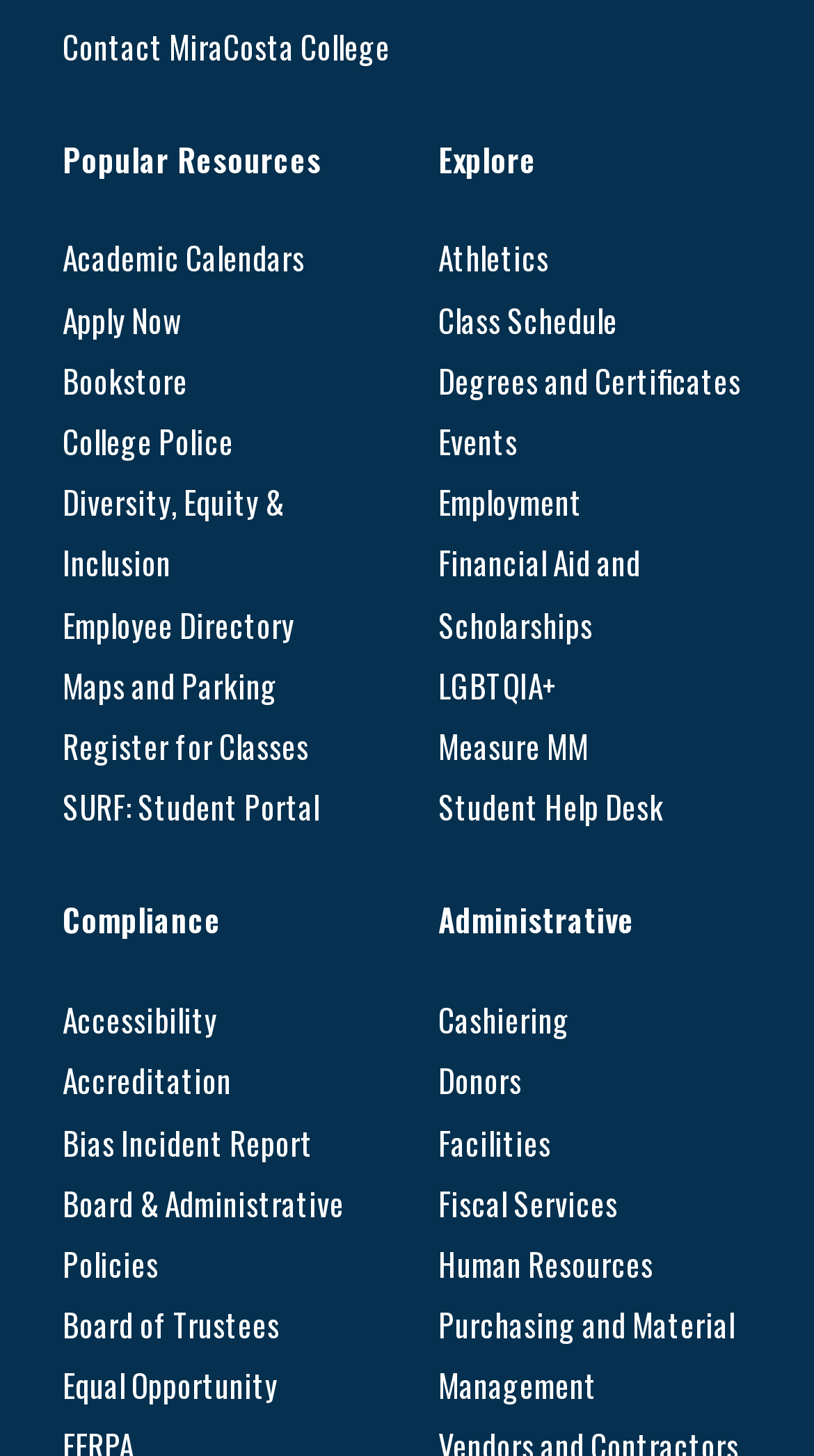What is the category of 'LGBTQIA+'?
Answer with a single word or phrase by referring to the visual content.

Explore